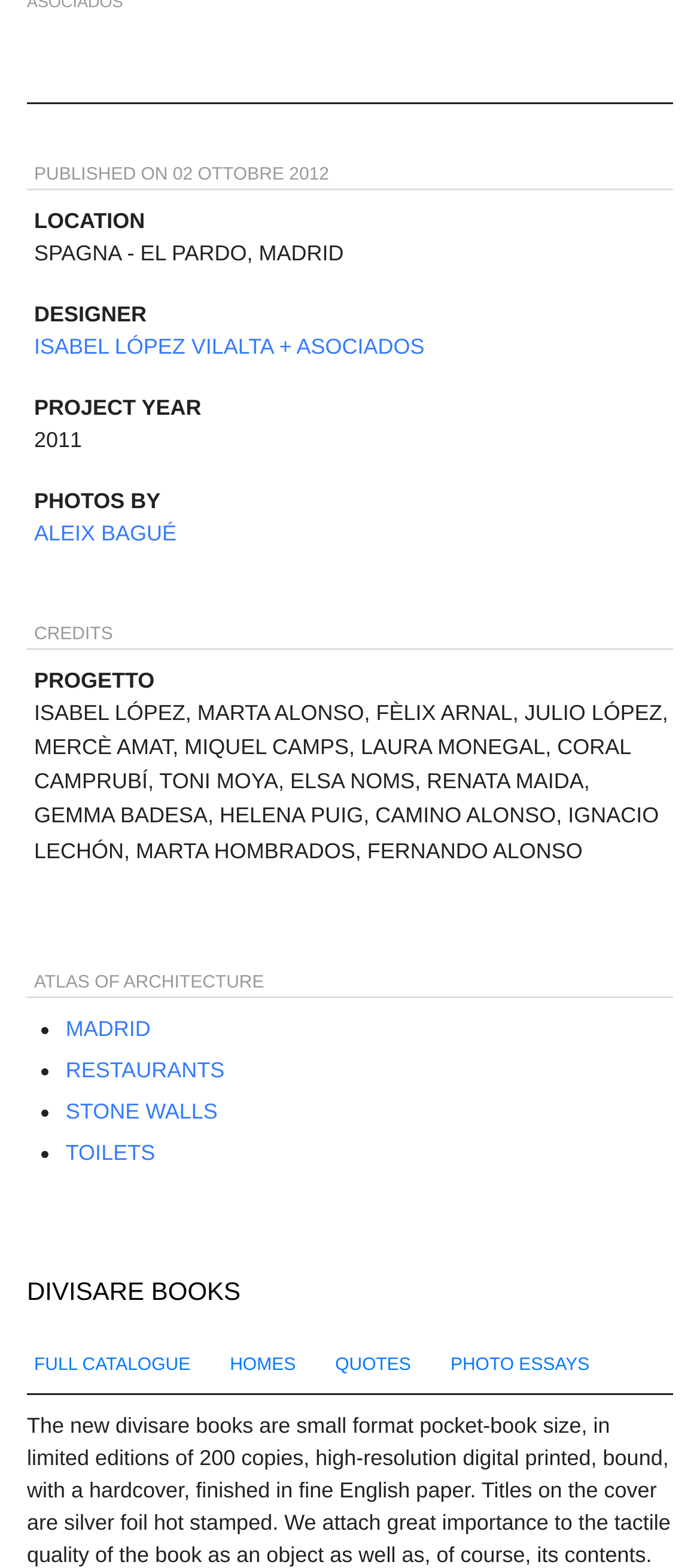What is the project year?
Please provide a single word or phrase answer based on the image.

2011